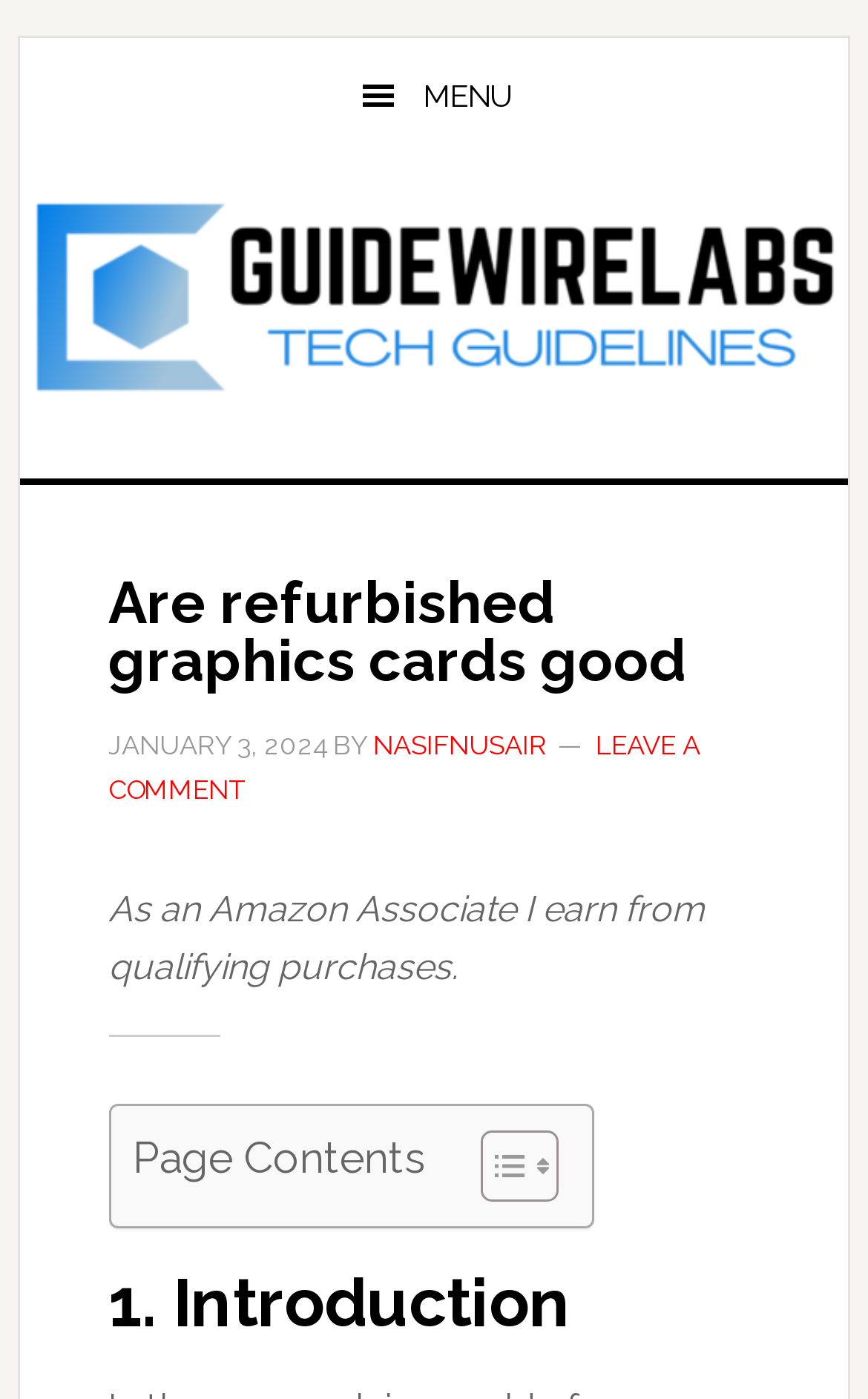Predict the bounding box of the UI element based on the description: "Guidewirelabs". The coordinates should be four float numbers between 0 and 1, formatted as [left, top, right, bottom].

[0.023, 0.142, 0.977, 0.285]